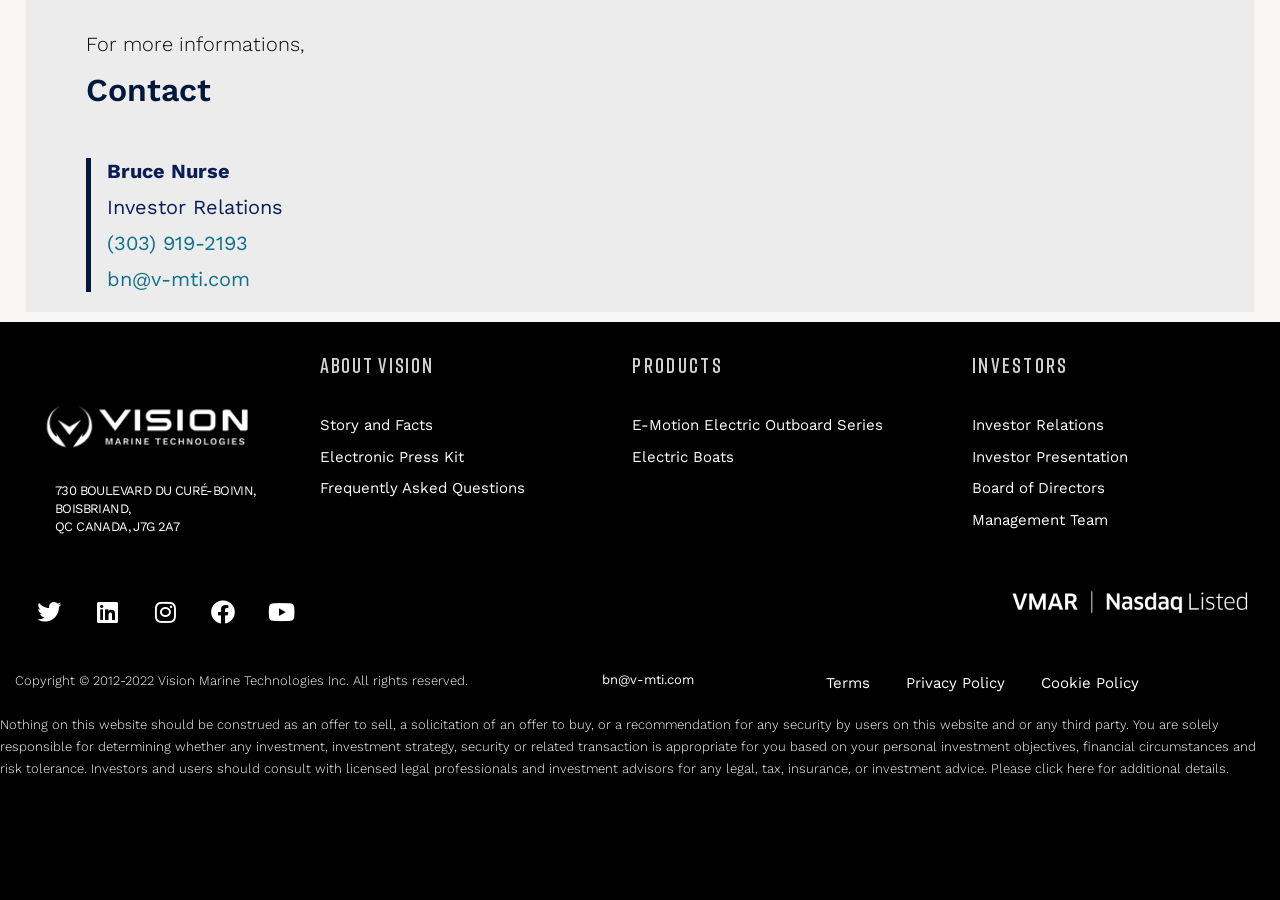Determine the bounding box coordinates for the area that needs to be clicked to fulfill this task: "View Investor Relations". The coordinates must be given as four float numbers between 0 and 1, i.e., [left, top, right, bottom].

[0.084, 0.217, 0.221, 0.243]